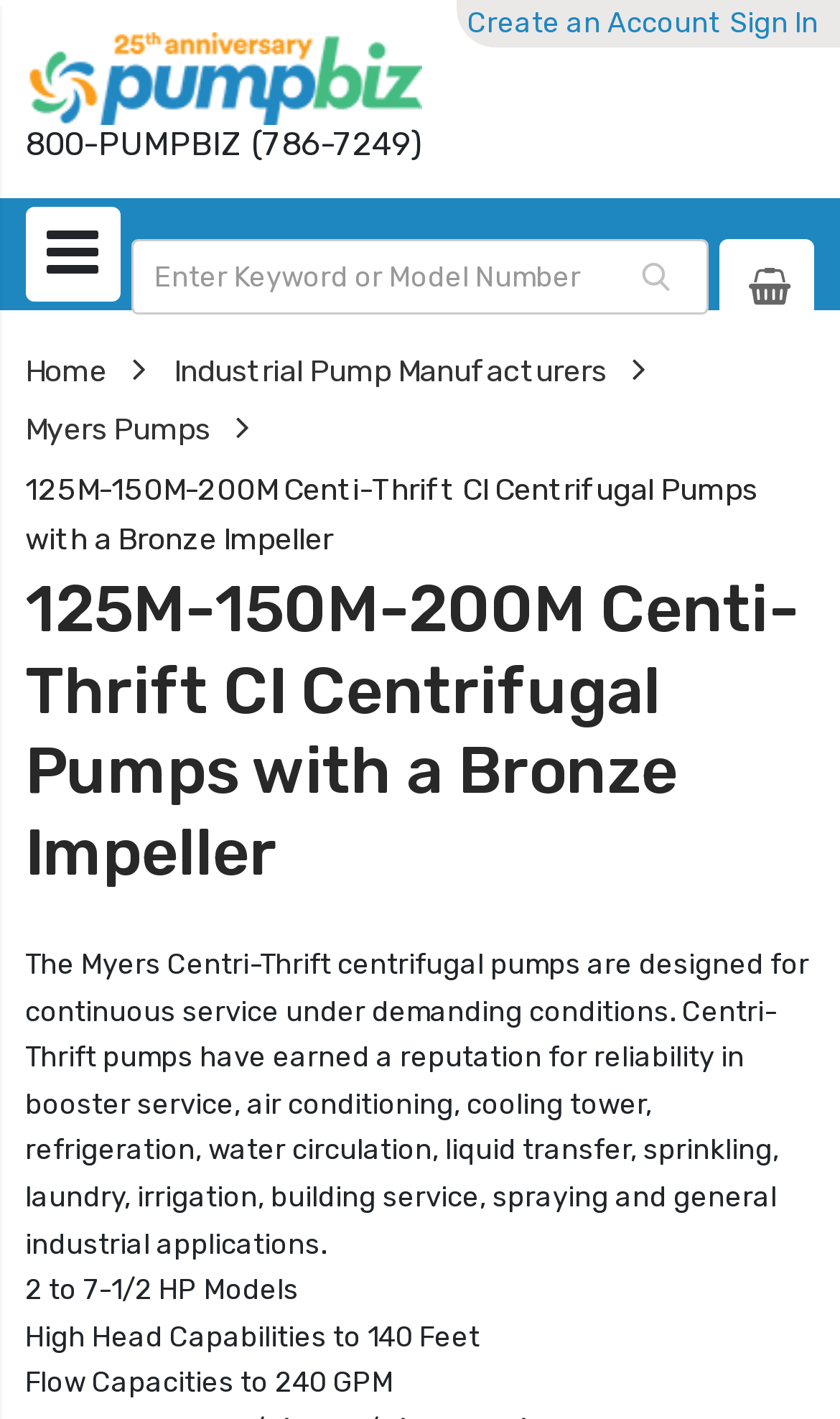Please identify the bounding box coordinates of the clickable area that will fulfill the following instruction: "Create a new account". The coordinates should be in the format of four float numbers between 0 and 1, i.e., [left, top, right, bottom].

[0.556, 0.005, 0.856, 0.027]